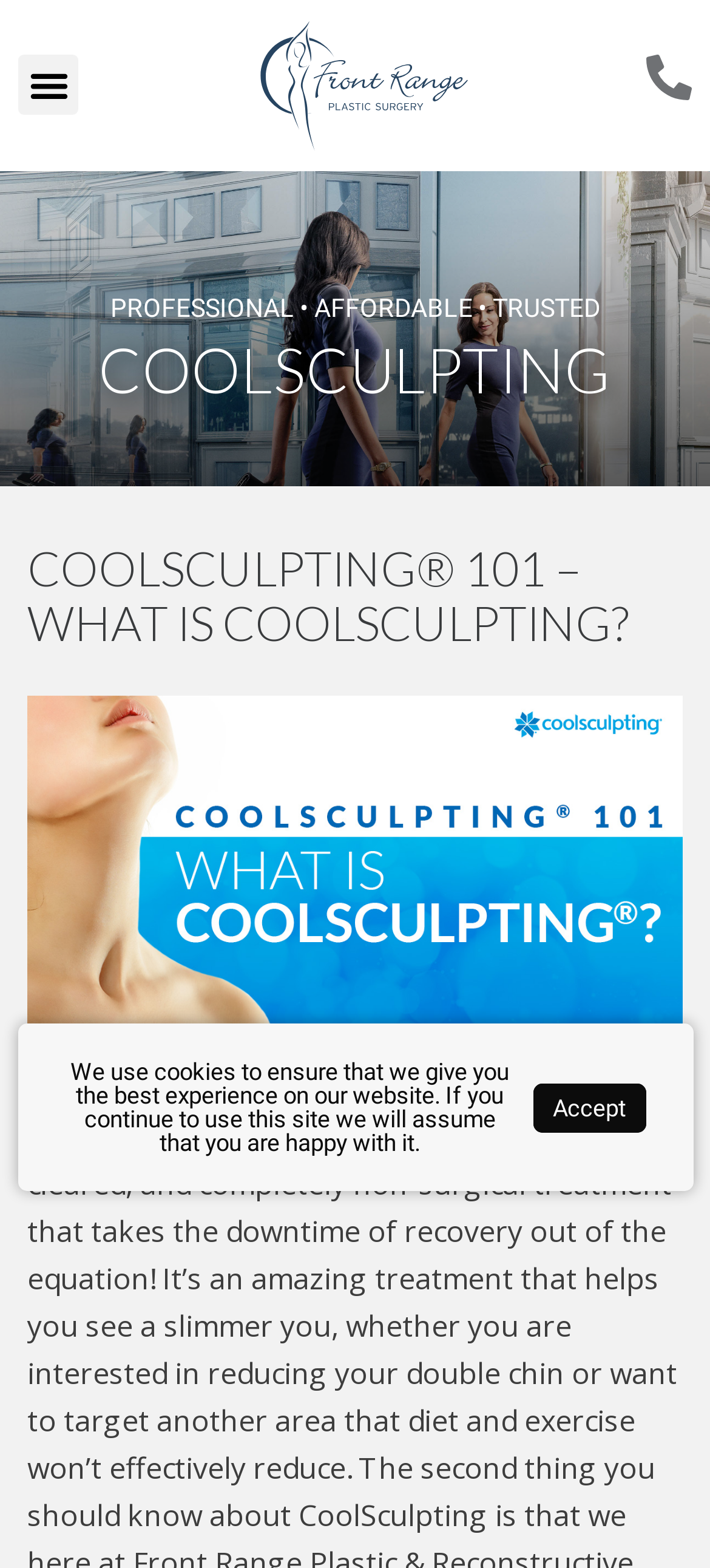What is the name of the treatment?
Examine the image and provide an in-depth answer to the question.

Based on the webpage, I found the heading 'COOLSCULPTING' which suggests that the treatment being referred to is CoolSculpting.